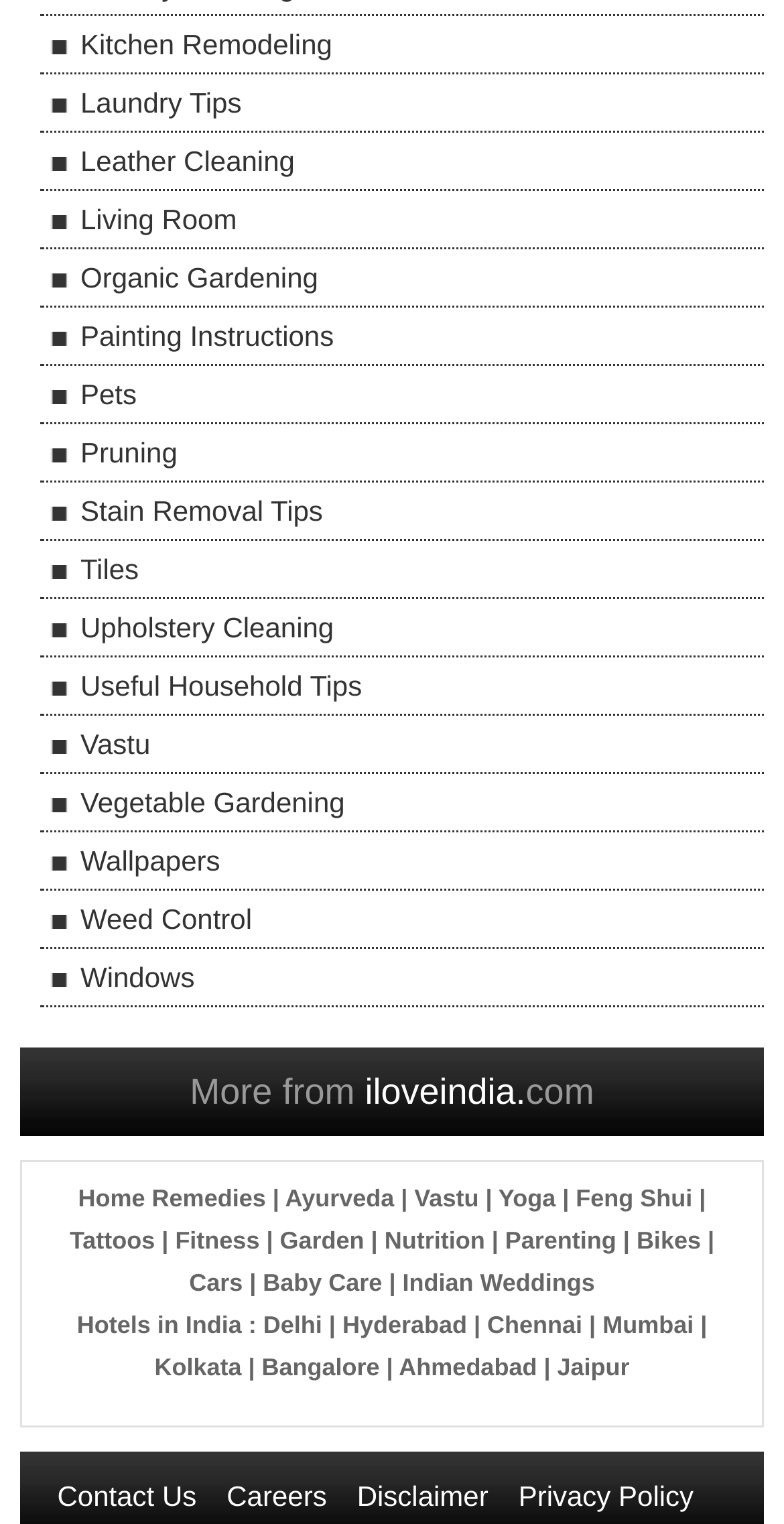Provide the bounding box coordinates in the format (top-left x, top-left y, bottom-right x, bottom-right y). All values are floating point numbers between 0 and 1. Determine the bounding box coordinate of the UI element described as: Feng Shui

[0.734, 0.777, 0.883, 0.796]